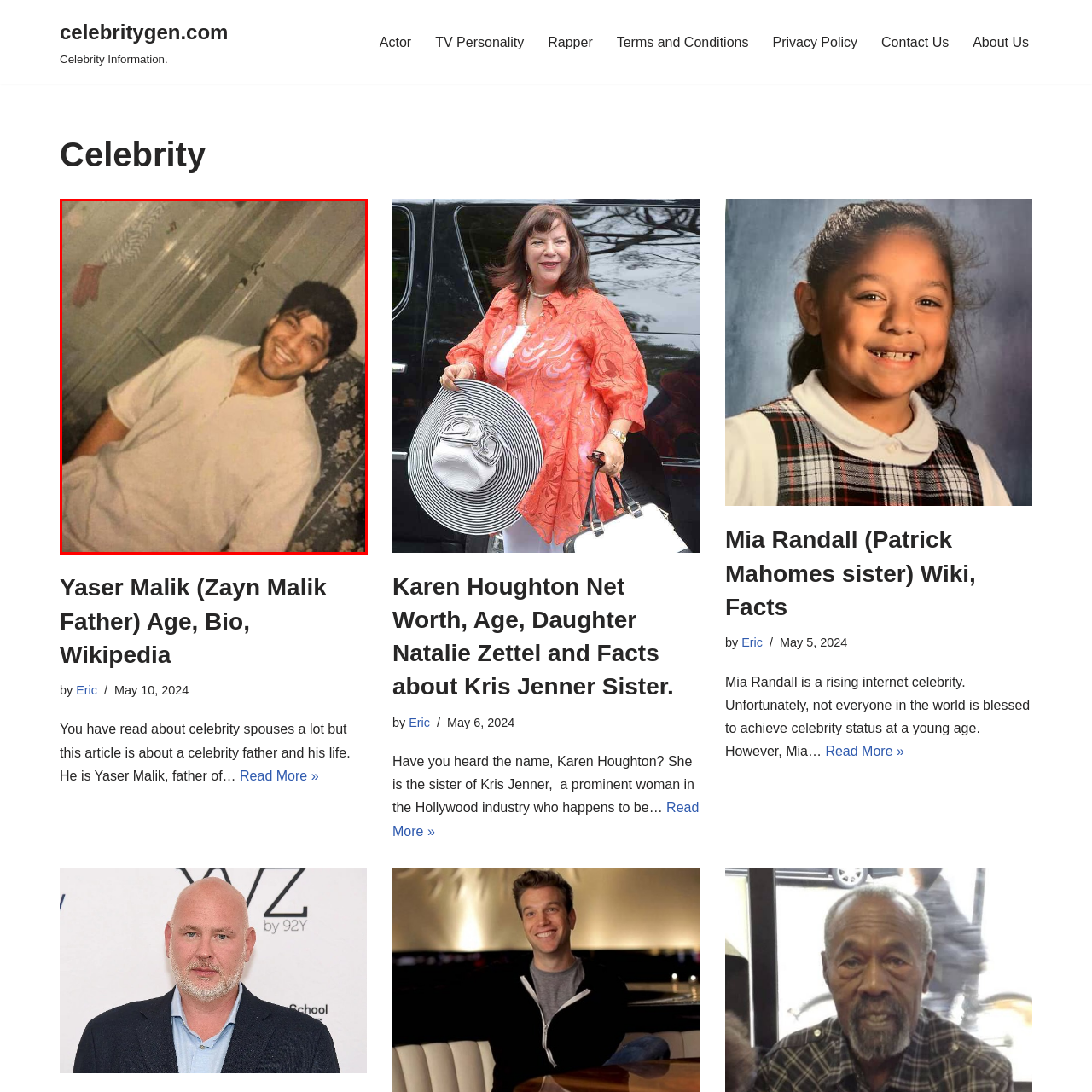Give a detailed account of the scene depicted in the image inside the red rectangle.

The image features a smiling young man wearing a light-colored collared shirt, standing with hands in his pockets and exuding a cheerful demeanor. The background offers a glimpse of a homely interior, with floral wallpaper and a glimpse of a red glove hanging nearby, suggesting a casual domestic setting. This photograph is identified as Yaser Malik, known as the father of popular singer Zayn Malik. It captures a moment of warmth and happiness, reflecting a personal side of Yaser's life before his son gained fame.